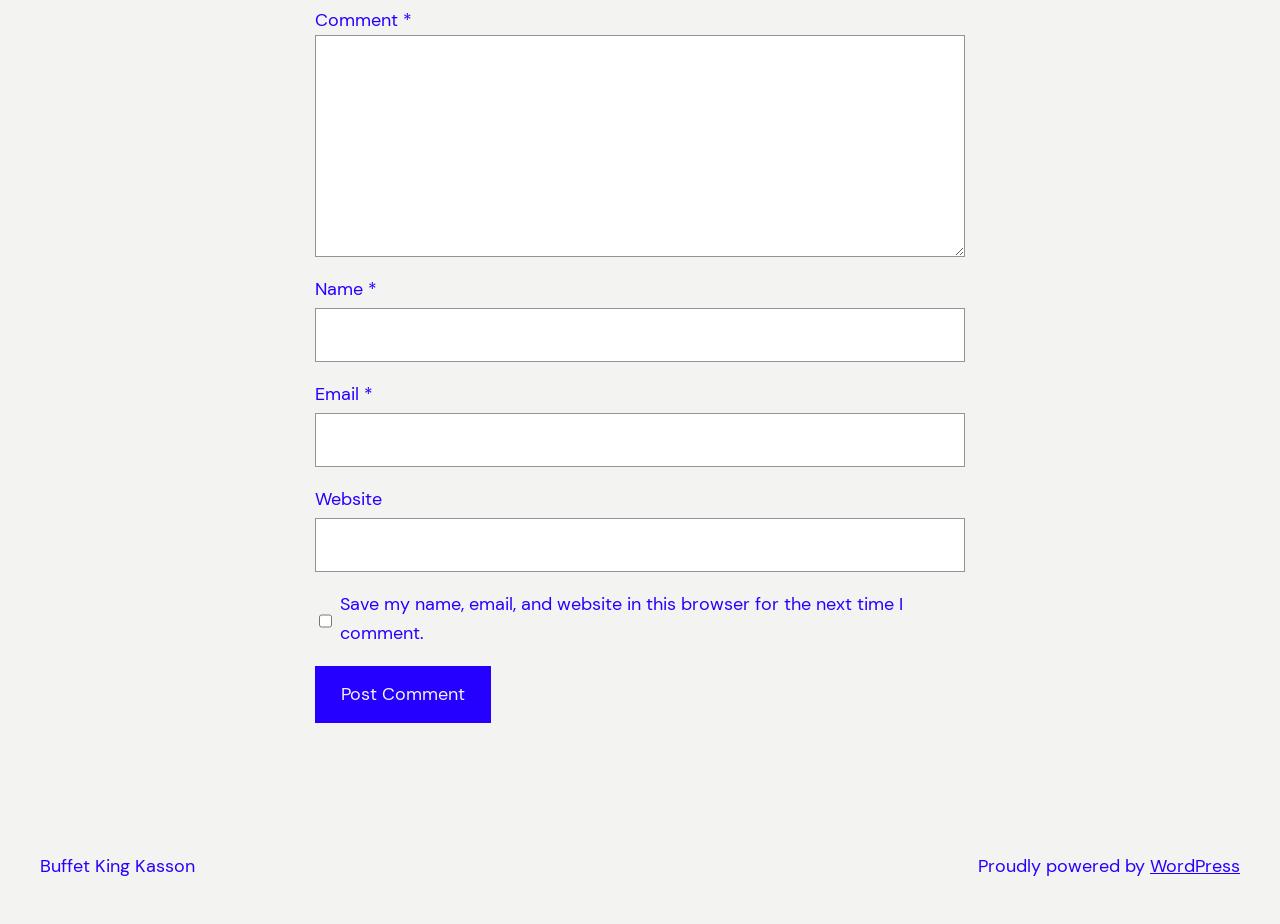What is the purpose of the checkbox?
Give a single word or phrase answer based on the content of the image.

Save comment info